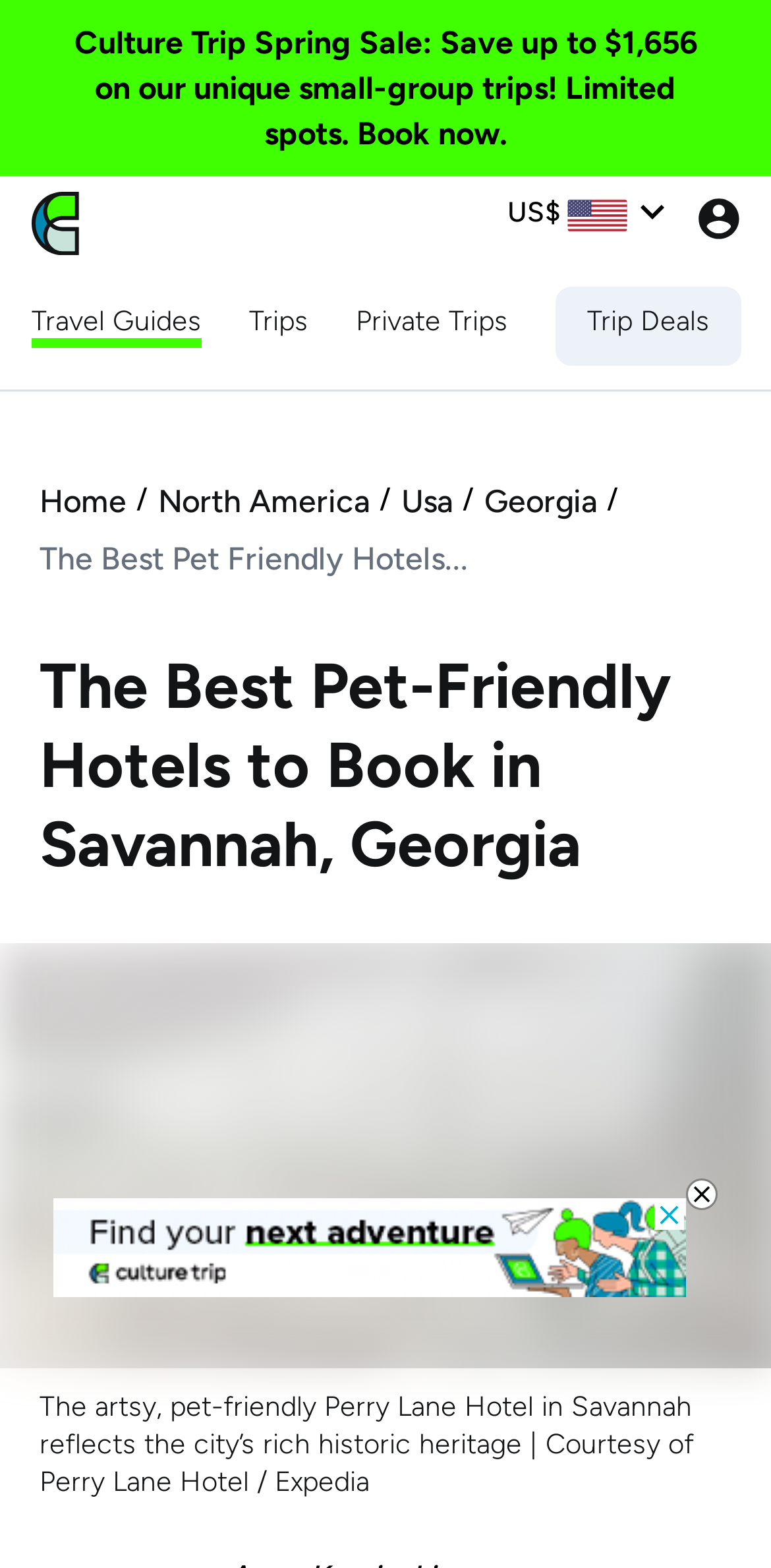Use one word or a short phrase to answer the question provided: 
What is the currency symbol shown on the webpage?

US$